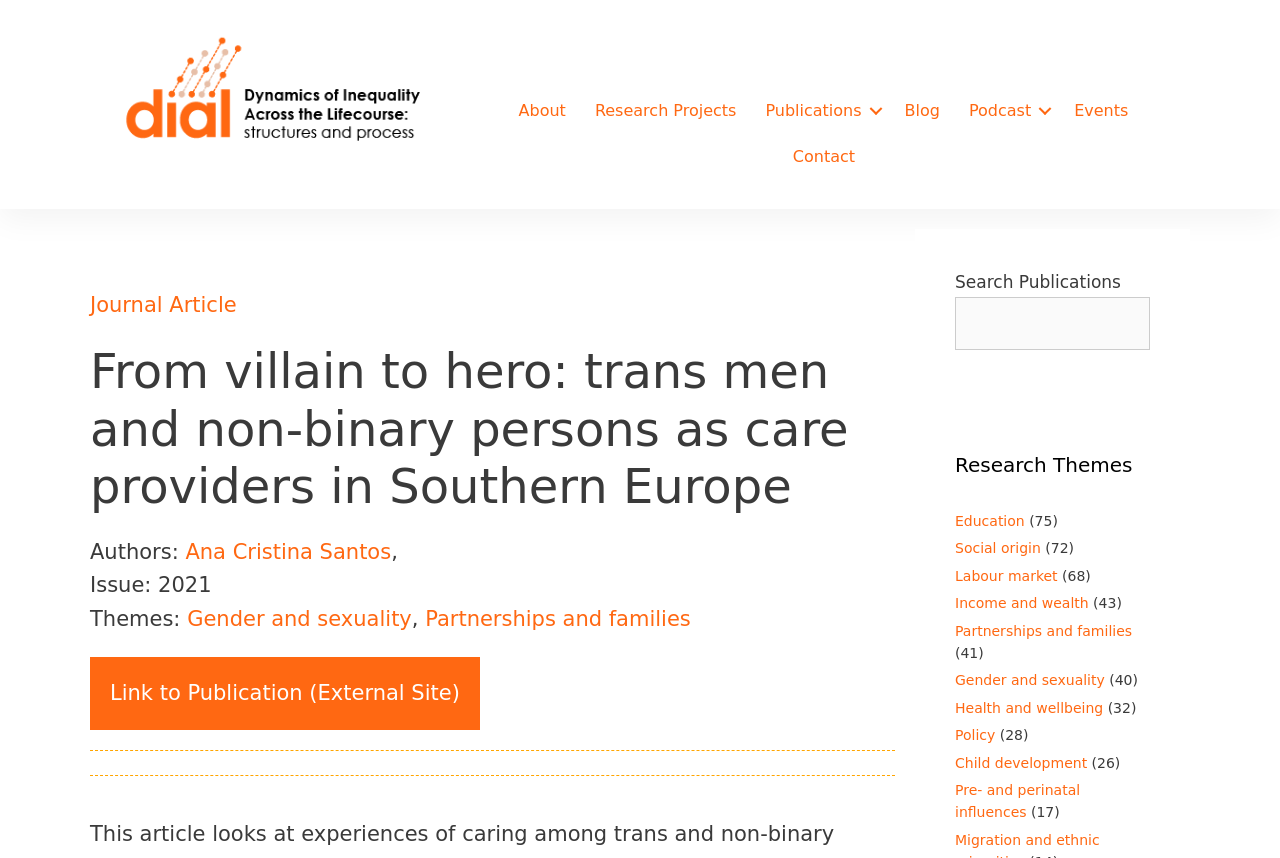Determine the bounding box coordinates for the UI element matching this description: "Link to Publication (External Site)".

[0.07, 0.765, 0.375, 0.851]